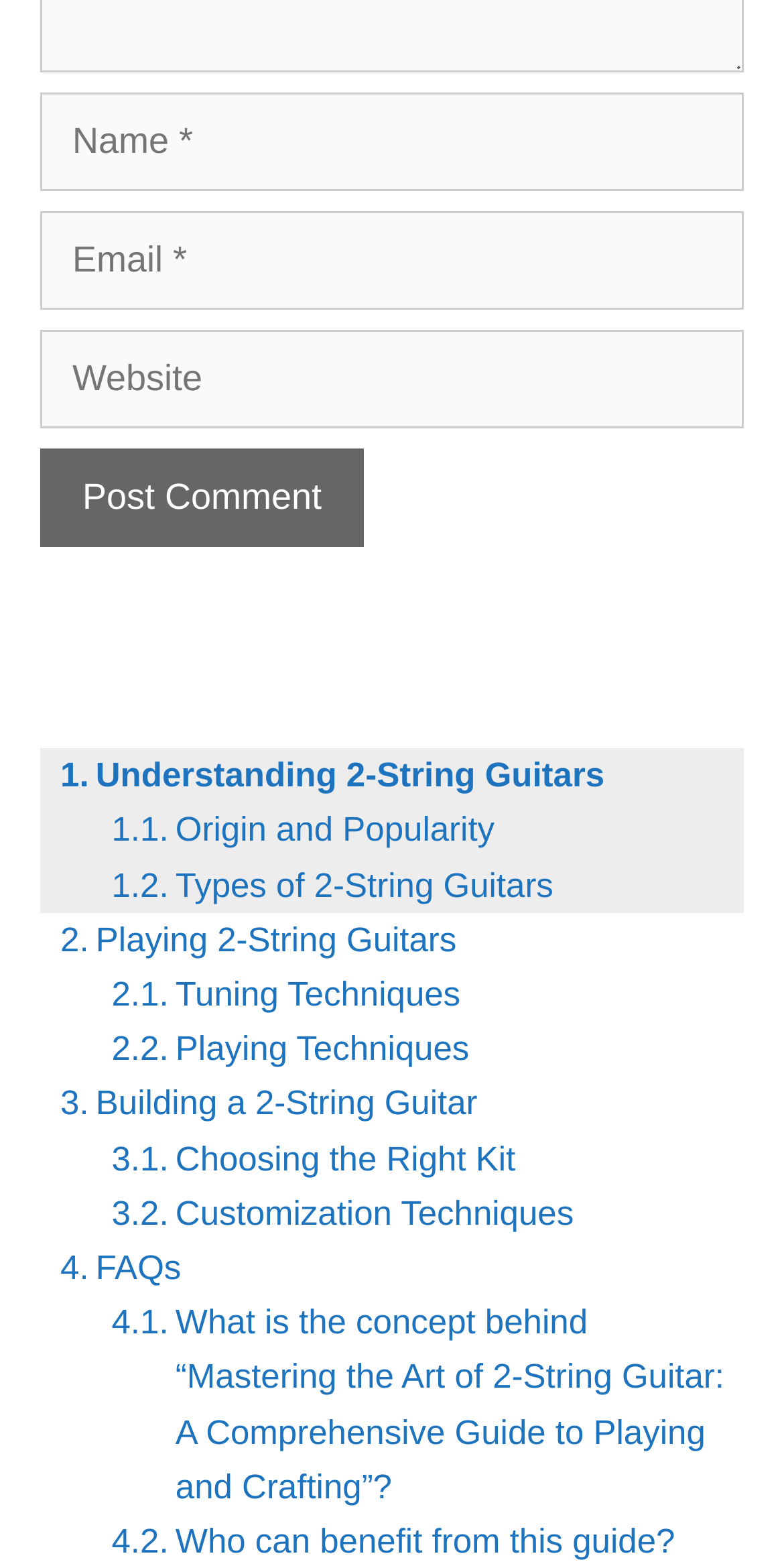Identify the bounding box coordinates of the area that should be clicked in order to complete the given instruction: "Input your website". The bounding box coordinates should be four float numbers between 0 and 1, i.e., [left, top, right, bottom].

[0.051, 0.211, 0.949, 0.274]